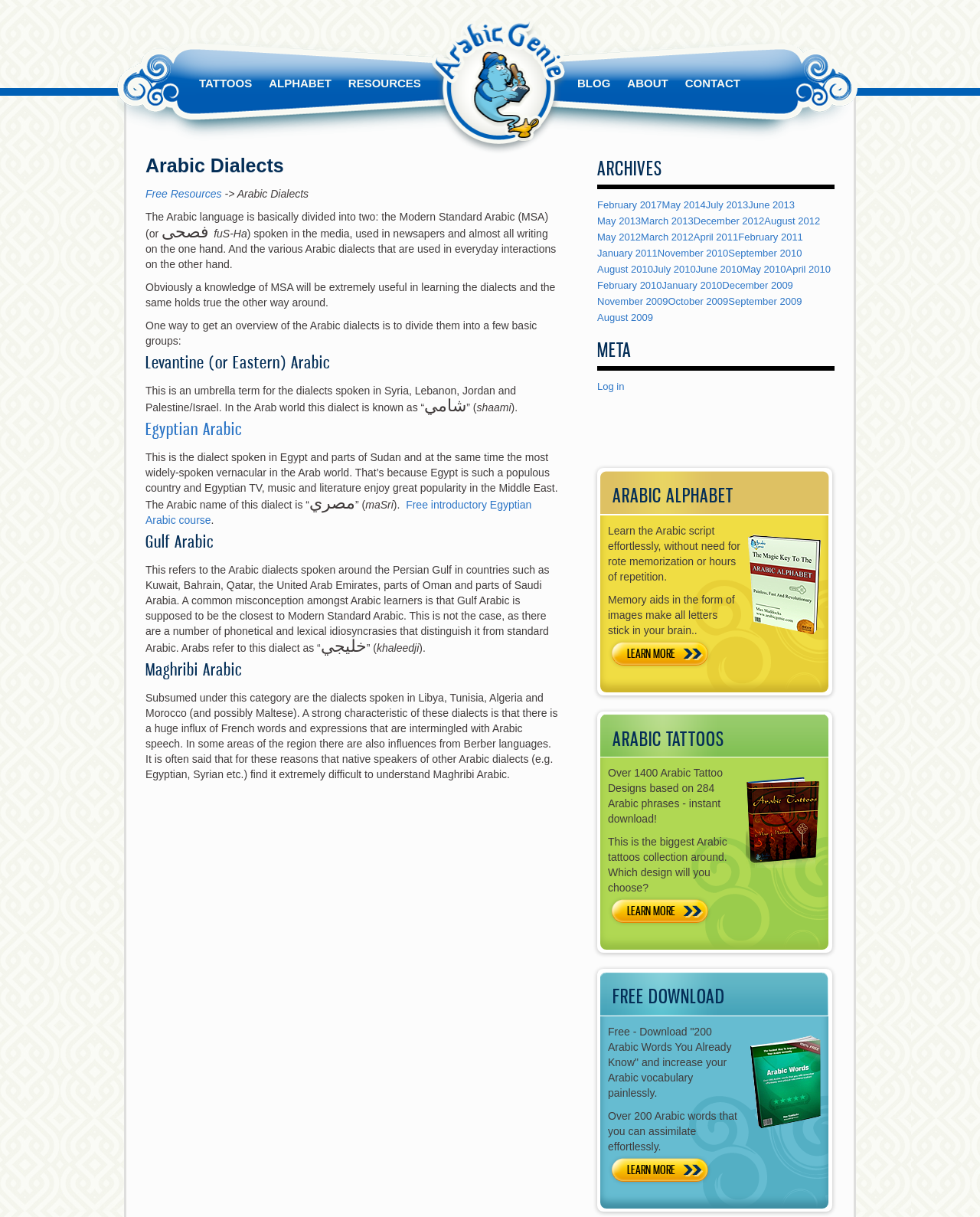What is the name of the dialect spoken in Syria, Lebanon, Jordan, and Palestine/Israel?
Based on the image, give a one-word or short phrase answer.

Levantine Arabic